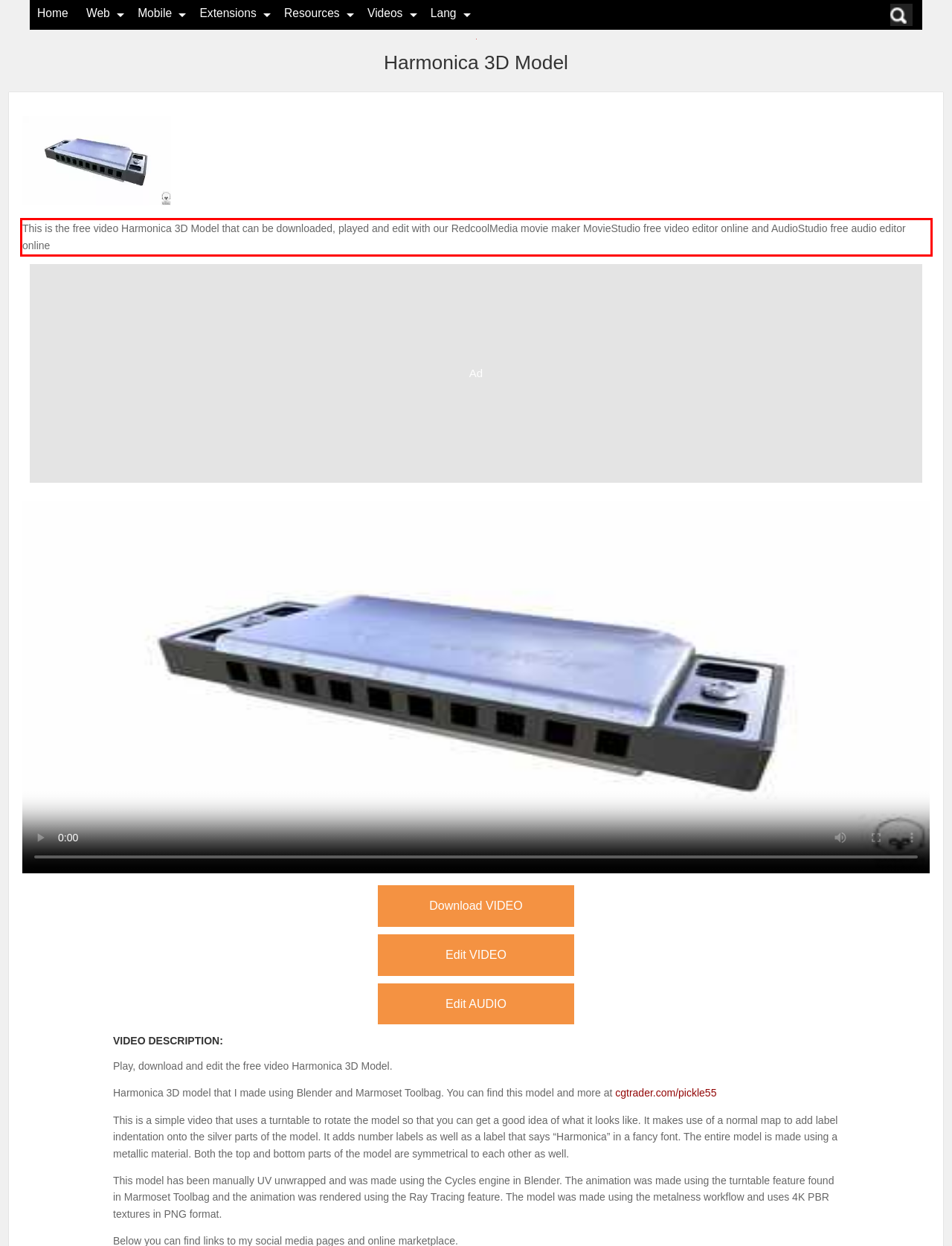Please extract the text content within the red bounding box on the webpage screenshot using OCR.

This is the free video Harmonica 3D Model that can be downloaded, played and edit with our RedcoolMedia movie maker MovieStudio free video editor online and AudioStudio free audio editor online